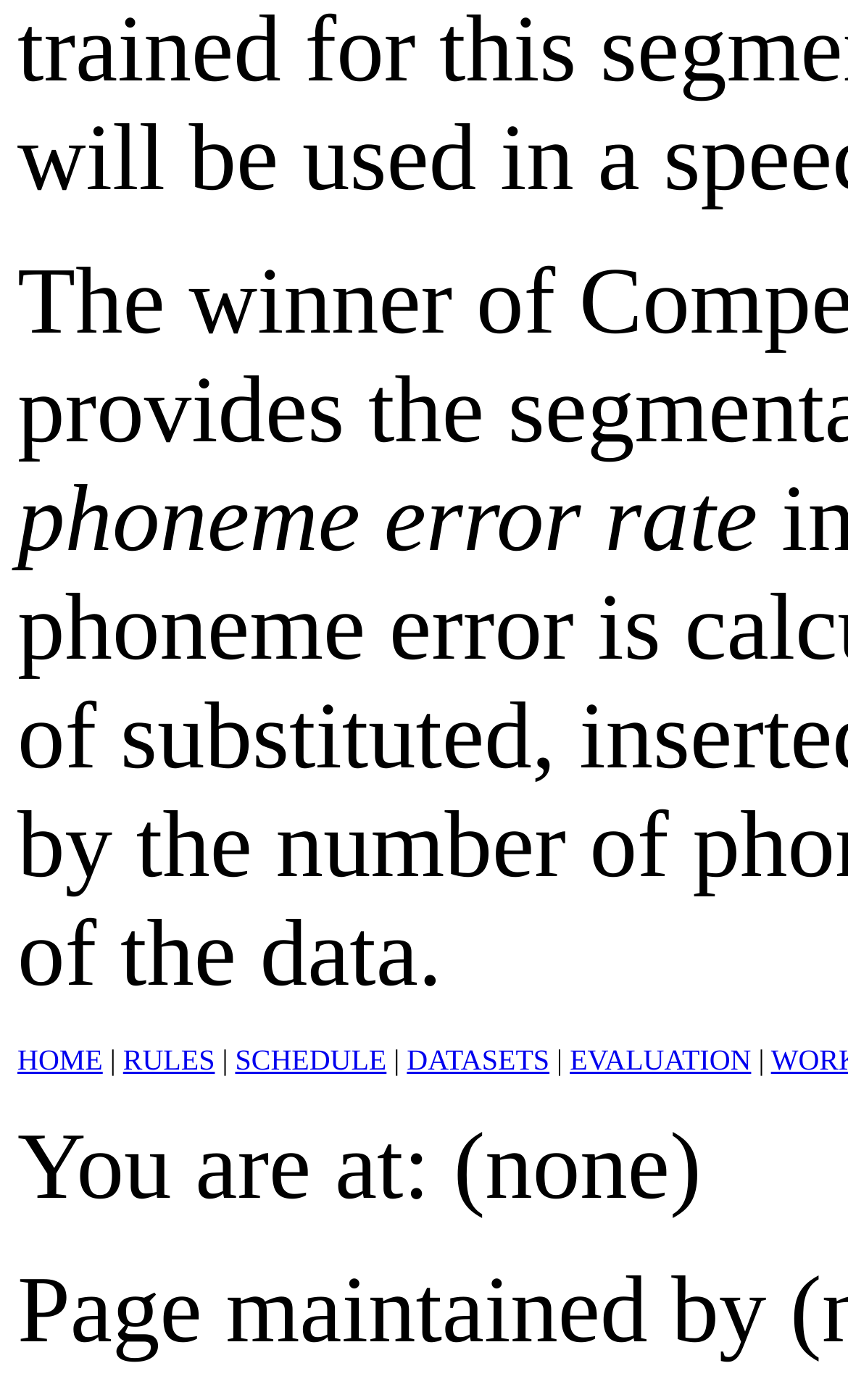Based on the provided description, "HOME", find the bounding box of the corresponding UI element in the screenshot.

[0.021, 0.745, 0.121, 0.768]